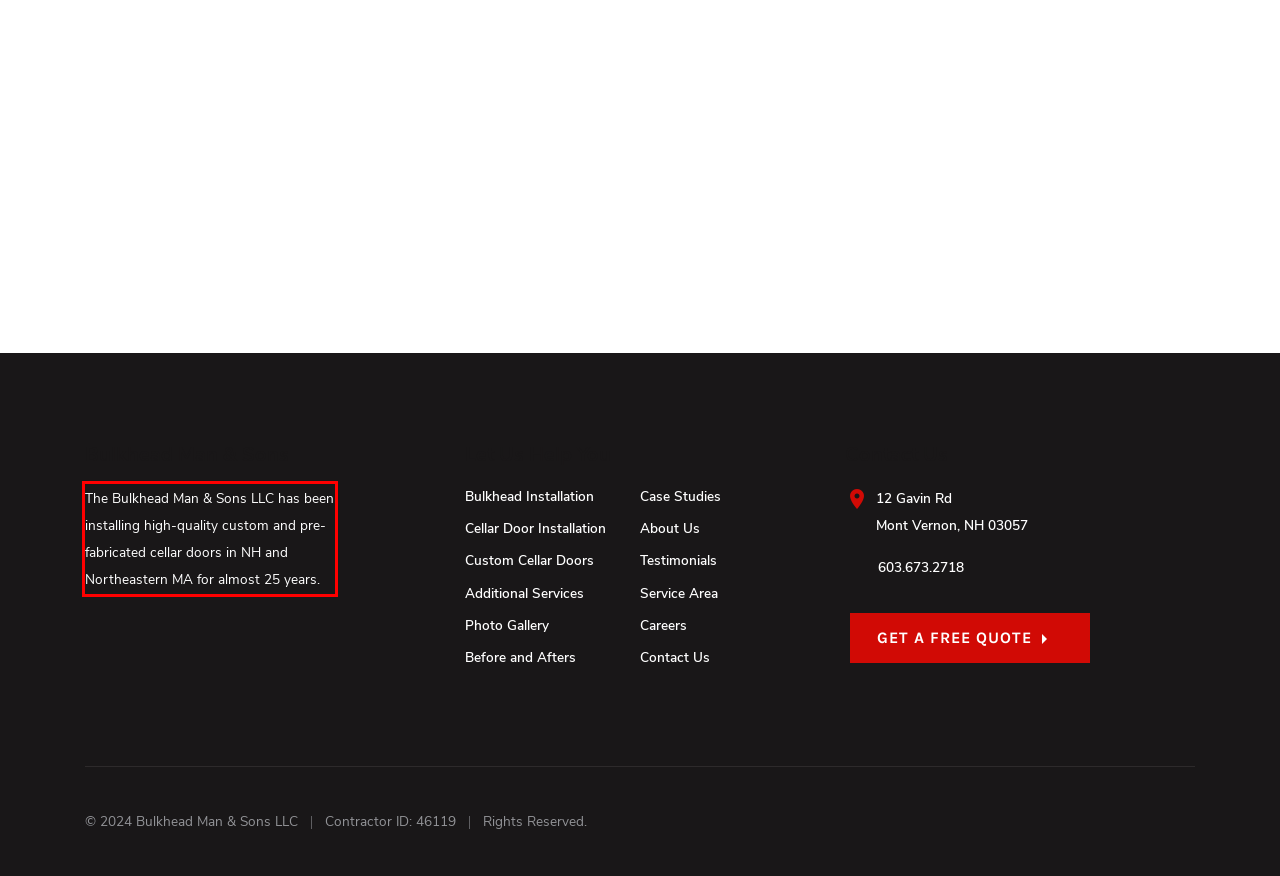You are given a screenshot showing a webpage with a red bounding box. Perform OCR to capture the text within the red bounding box.

The Bulkhead Man & Sons LLC has been installing high-quality custom and pre-fabricated cellar doors in NH and Northeastern MA for almost 25 years.